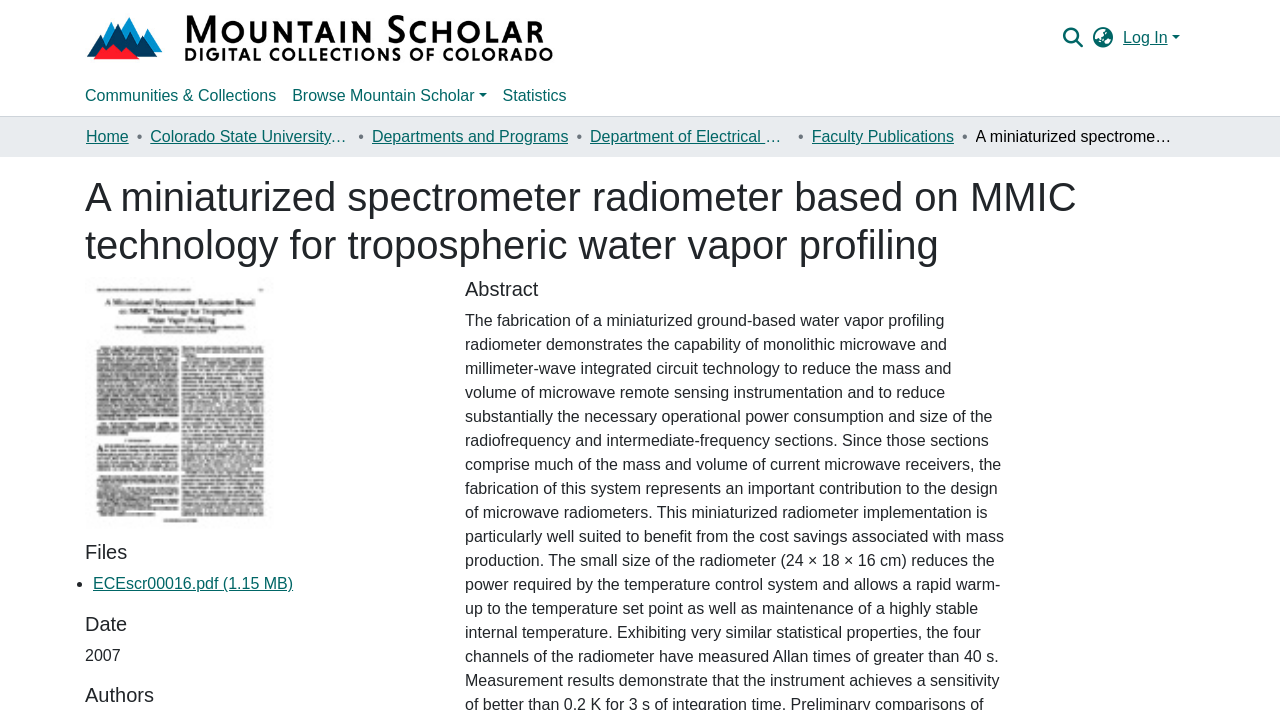Please provide the bounding box coordinates for the element that needs to be clicked to perform the following instruction: "View the publication files". The coordinates should be given as four float numbers between 0 and 1, i.e., [left, top, right, bottom].

[0.073, 0.81, 0.229, 0.834]